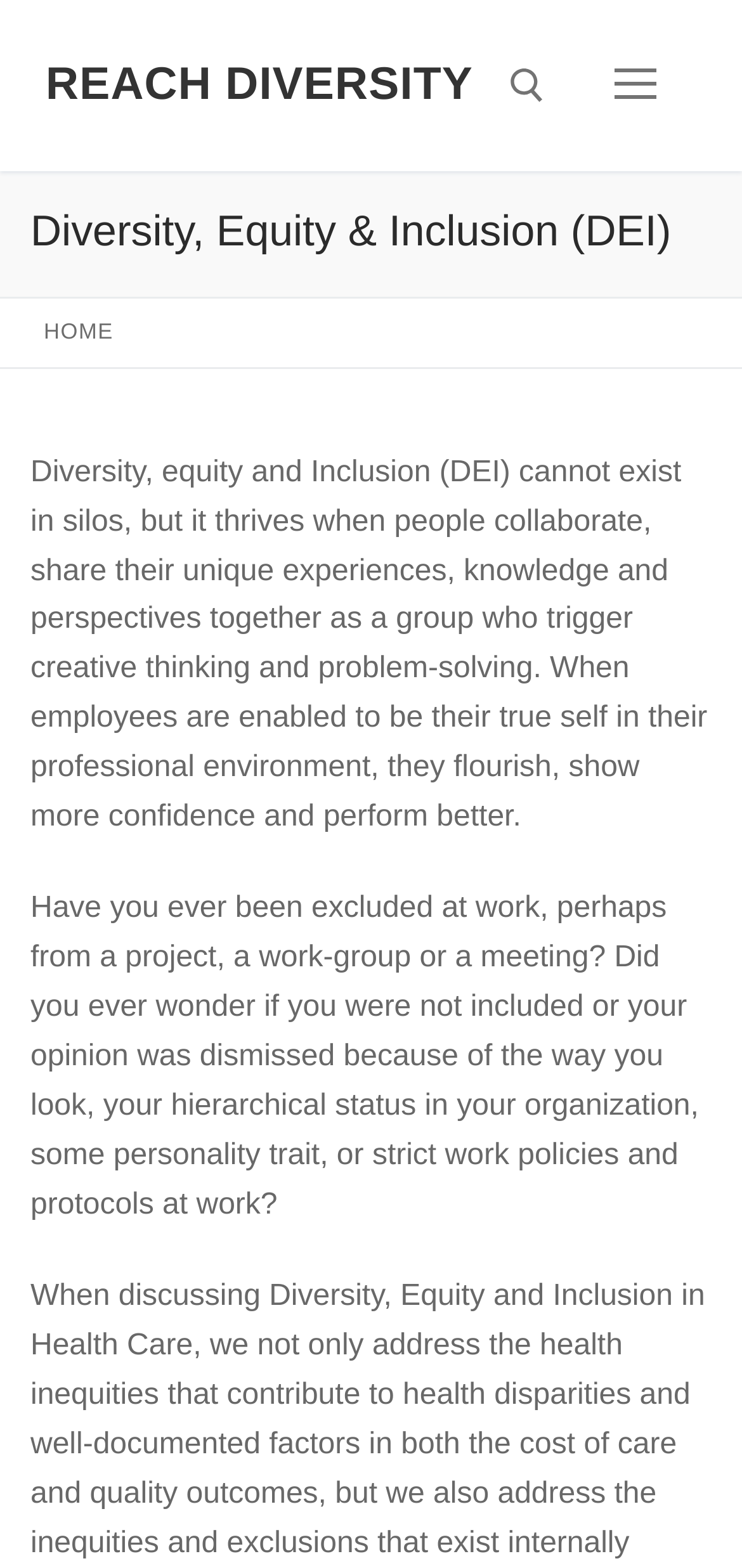Can you locate the main headline on this webpage and provide its text content?

Diversity, Equity & Inclusion (DEI)